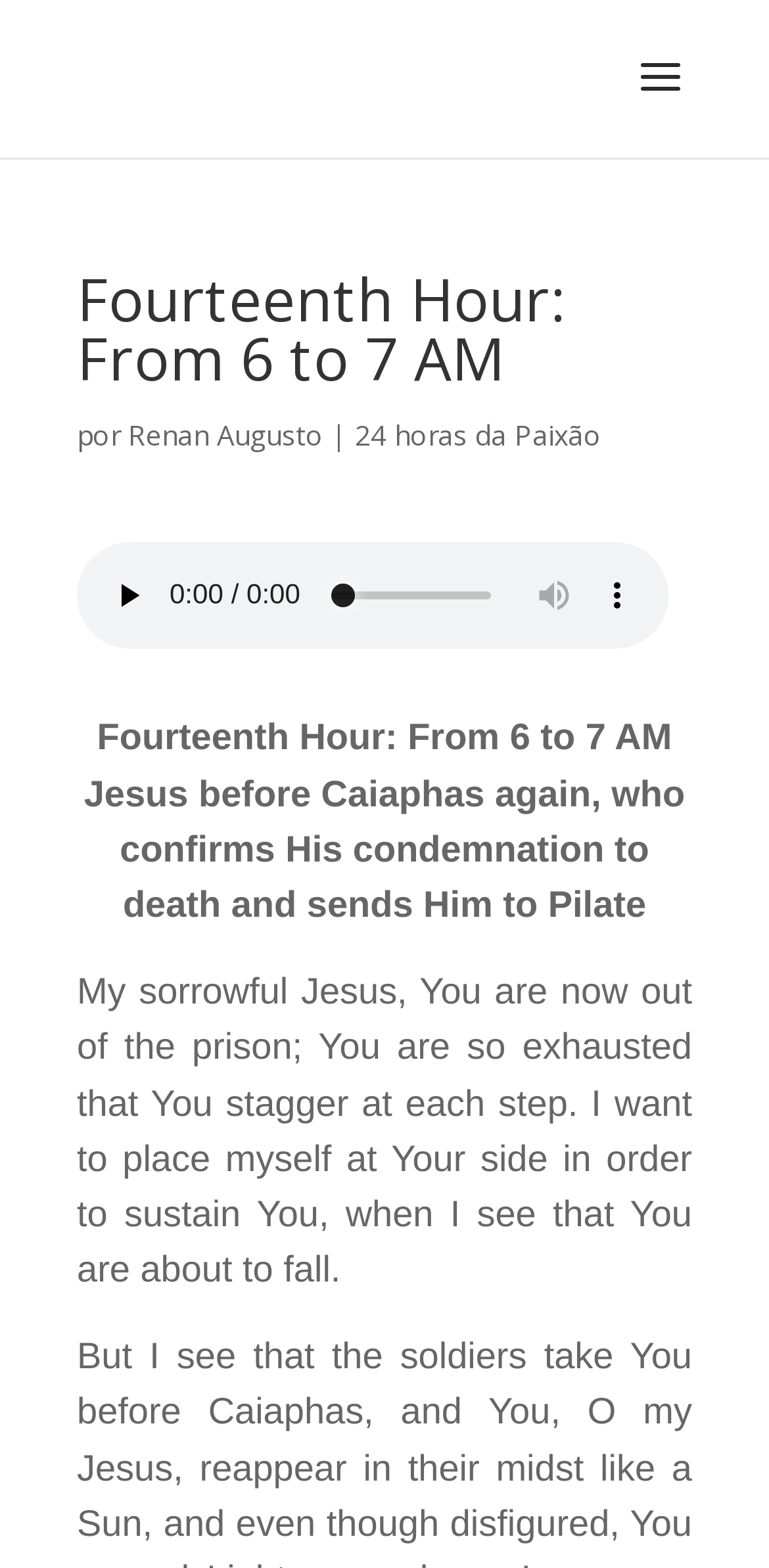Explain the features and main sections of the webpage comprehensively.

The webpage is about the "Fourteenth Hour: From 6 to 7 AM" of the "Divina Vontade" series. At the top, there is a link to "Divina Vontade" accompanied by an image with the same name. Below this, there is a heading with the title "Fourteenth Hour: From 6 to 7 AM". 

To the right of the heading, there is a section with text "por" followed by a link to "Renan Augusto", a separator "|", and another link to "24 horas da Paixão". 

Below this section, there is an audio player with a play button, an audio time scrubber, a mute button, and a button to show more media controls. 

Under the audio player, there are three blocks of text. The first block is the title "Fourteenth Hour: From 6 to 7 AM" again. The second block describes the scene where Jesus is before Caiaphas again, confirming His condemnation to death and sending Him to Pilate. The third block is a prayer to Jesus, expressing sorrow and a desire to support Him in His exhausted state.